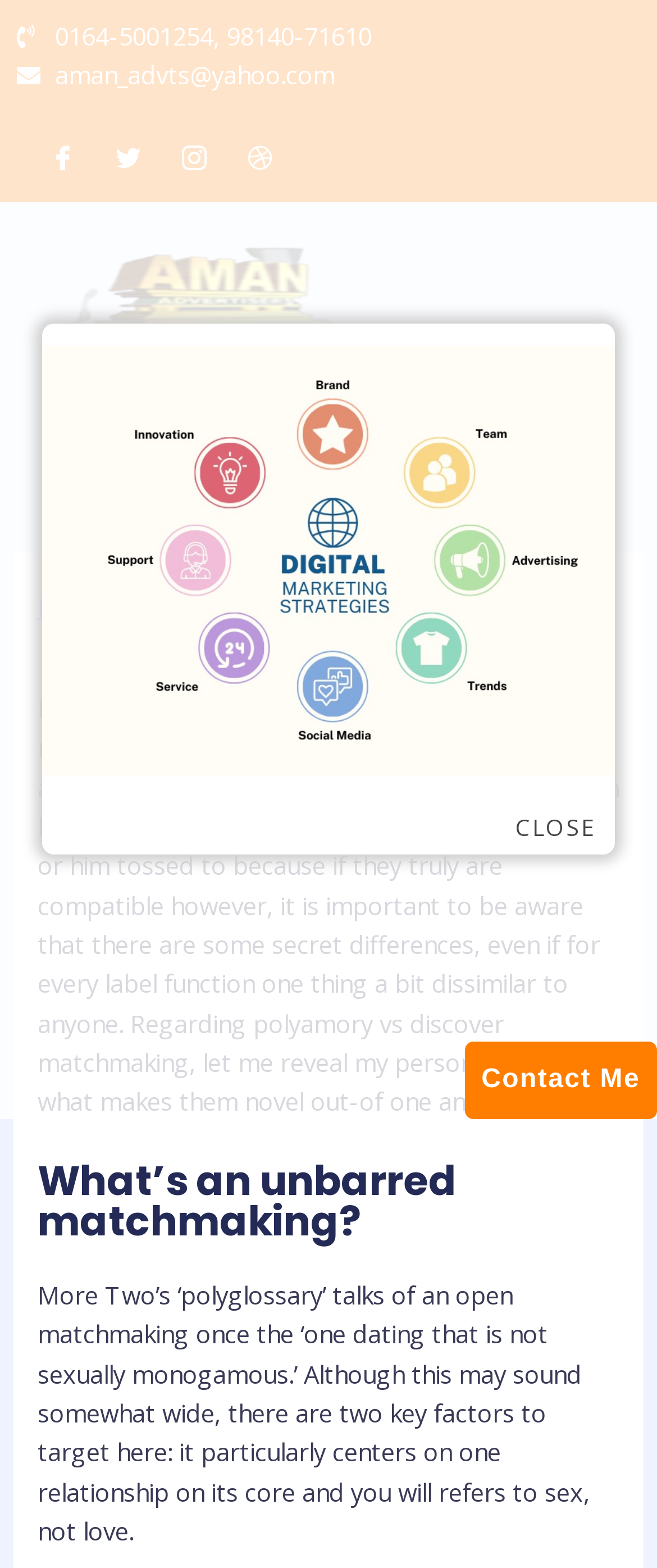What is the first social media platform listed?
Based on the image, provide your answer in one word or phrase.

Facebook